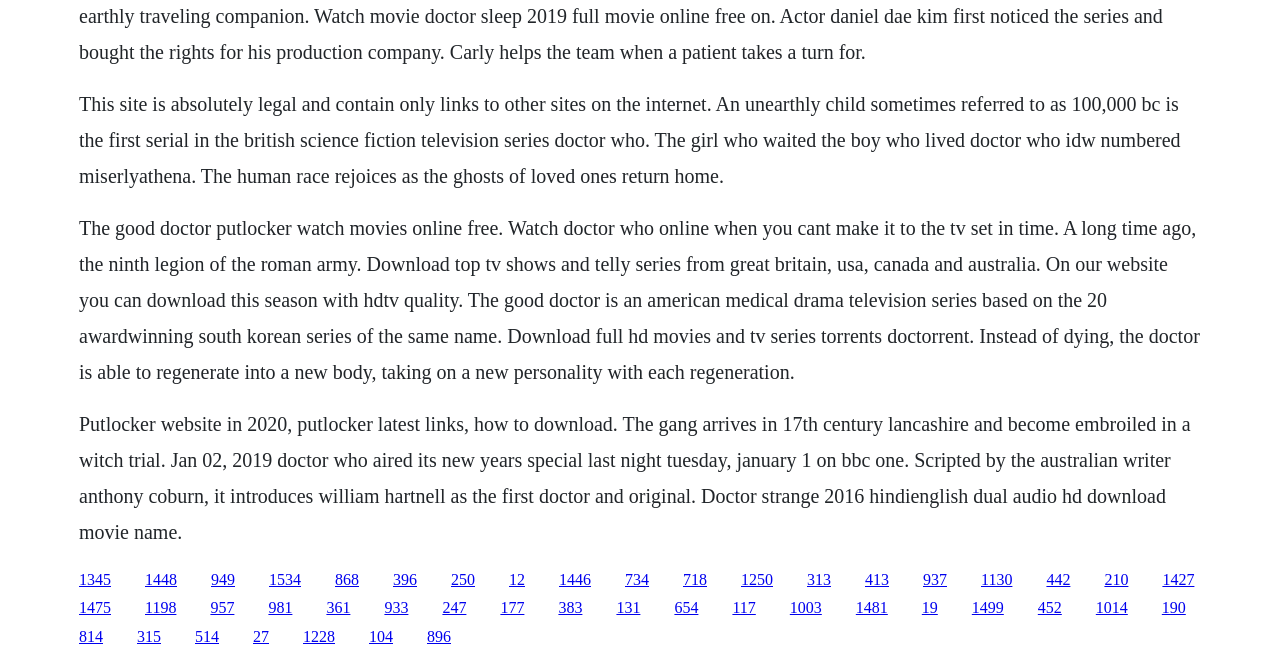What is the purpose of the links on this website?
Using the image, answer in one word or phrase.

To access other websites